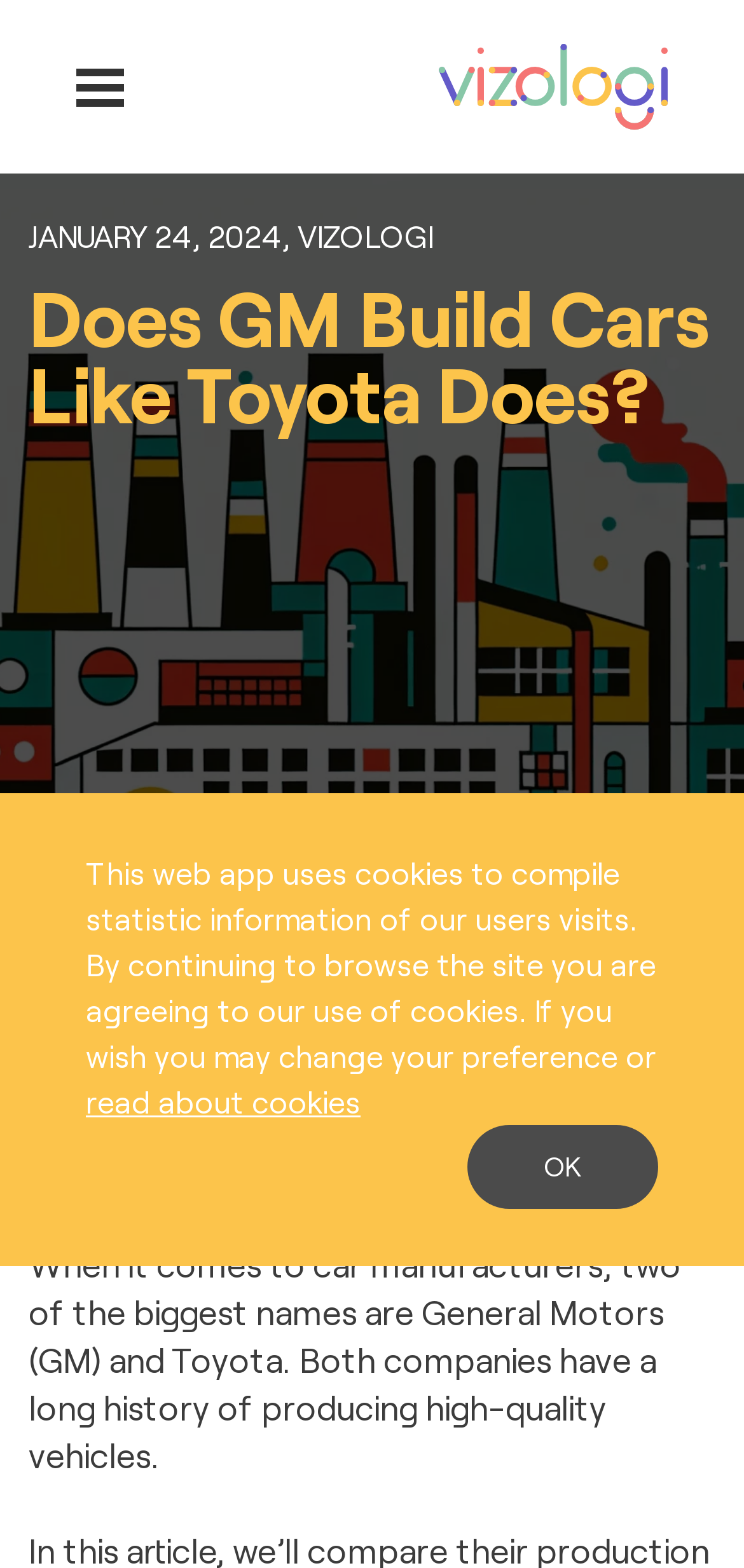What is the topic of the webpage?
Answer with a single word or short phrase according to what you see in the image.

Car manufacturing processes